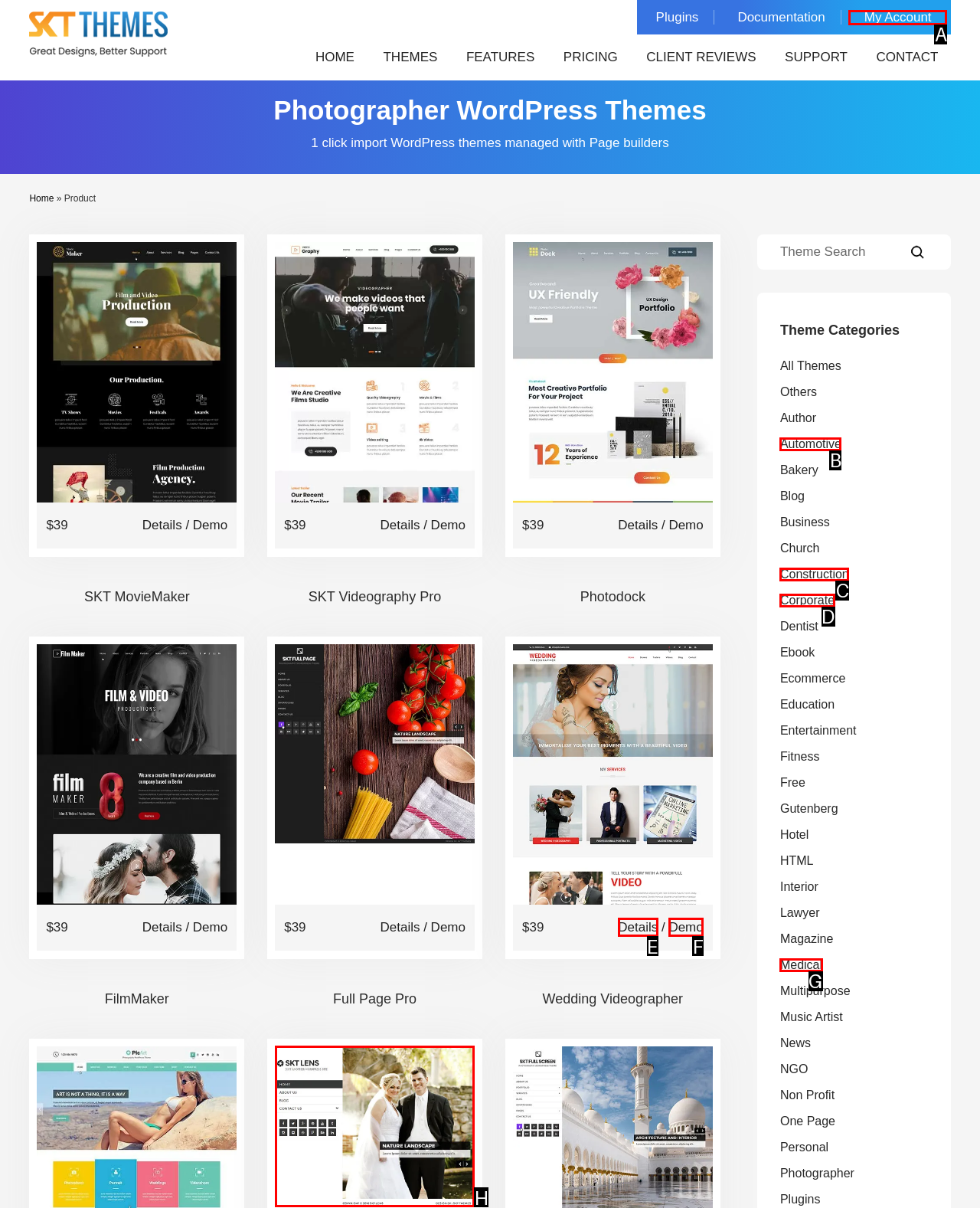Identify which HTML element matches the description: title="SKT Lens Pro"
Provide your answer in the form of the letter of the correct option from the listed choices.

H